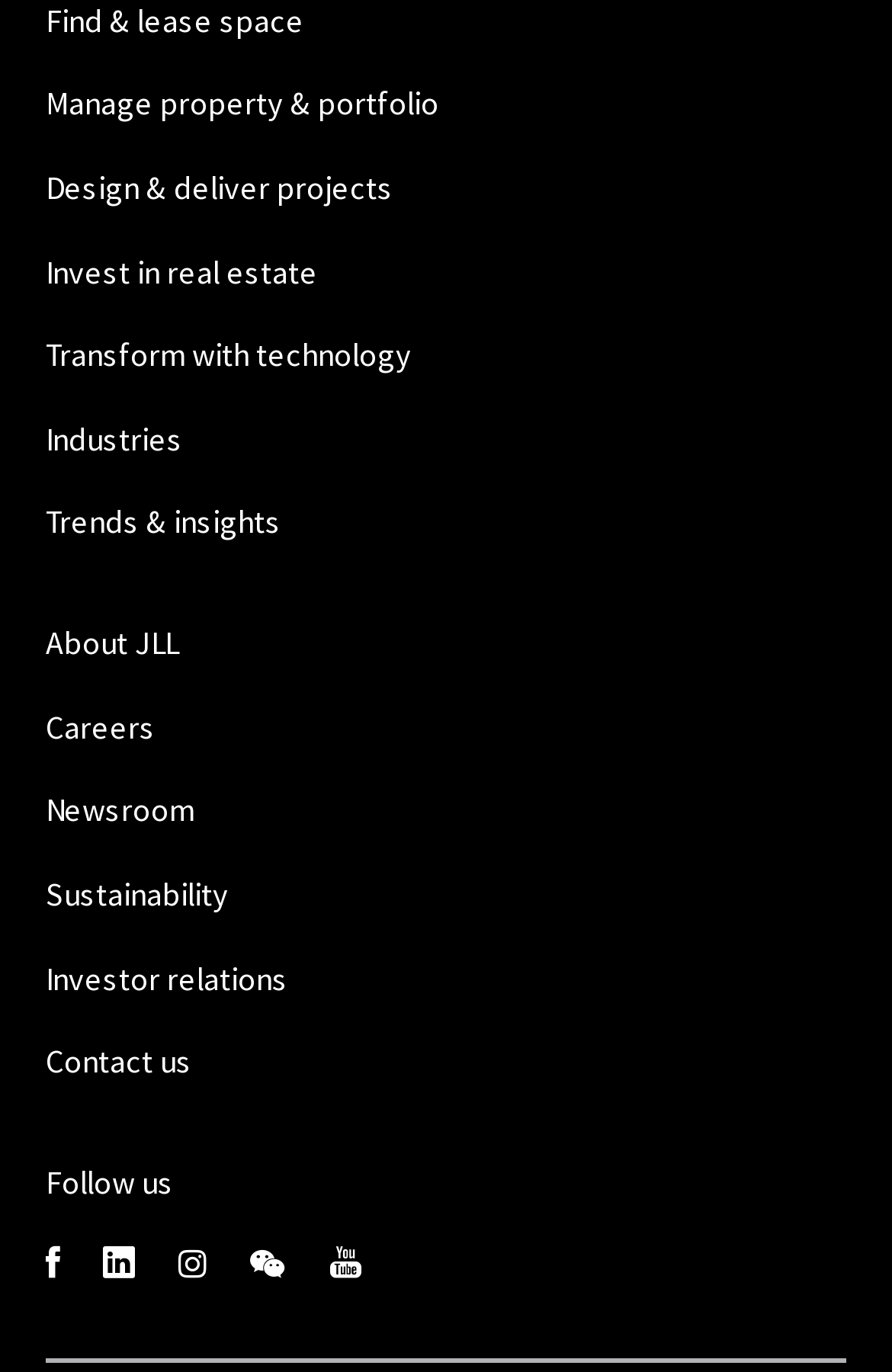What is the theme of the webpage?
Answer the question using a single word or phrase, according to the image.

Real estate